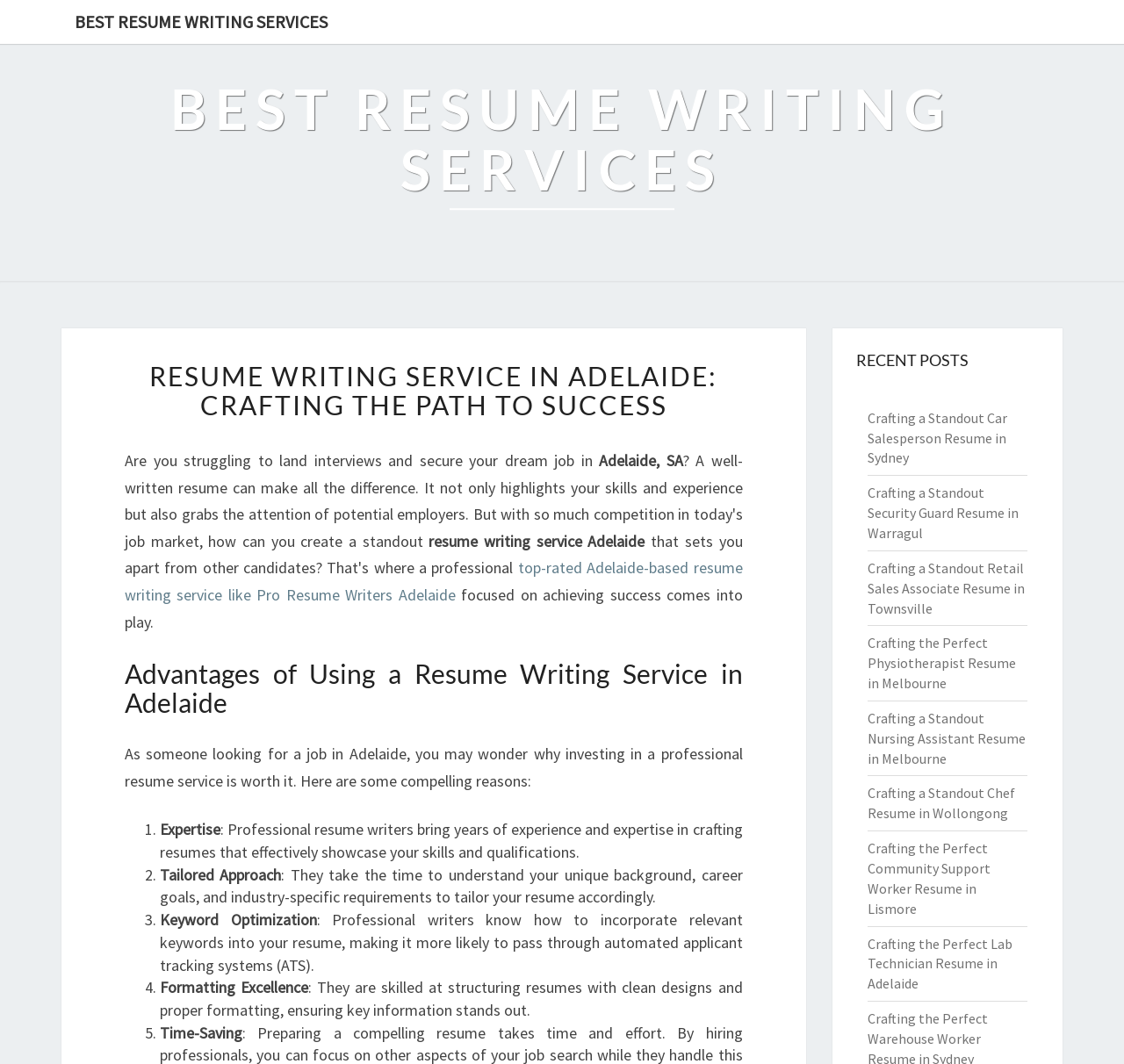Locate the bounding box coordinates of the area you need to click to fulfill this instruction: 'Read the advantages of using a resume writing service in Adelaide'. The coordinates must be in the form of four float numbers ranging from 0 to 1: [left, top, right, bottom].

[0.111, 0.62, 0.661, 0.674]